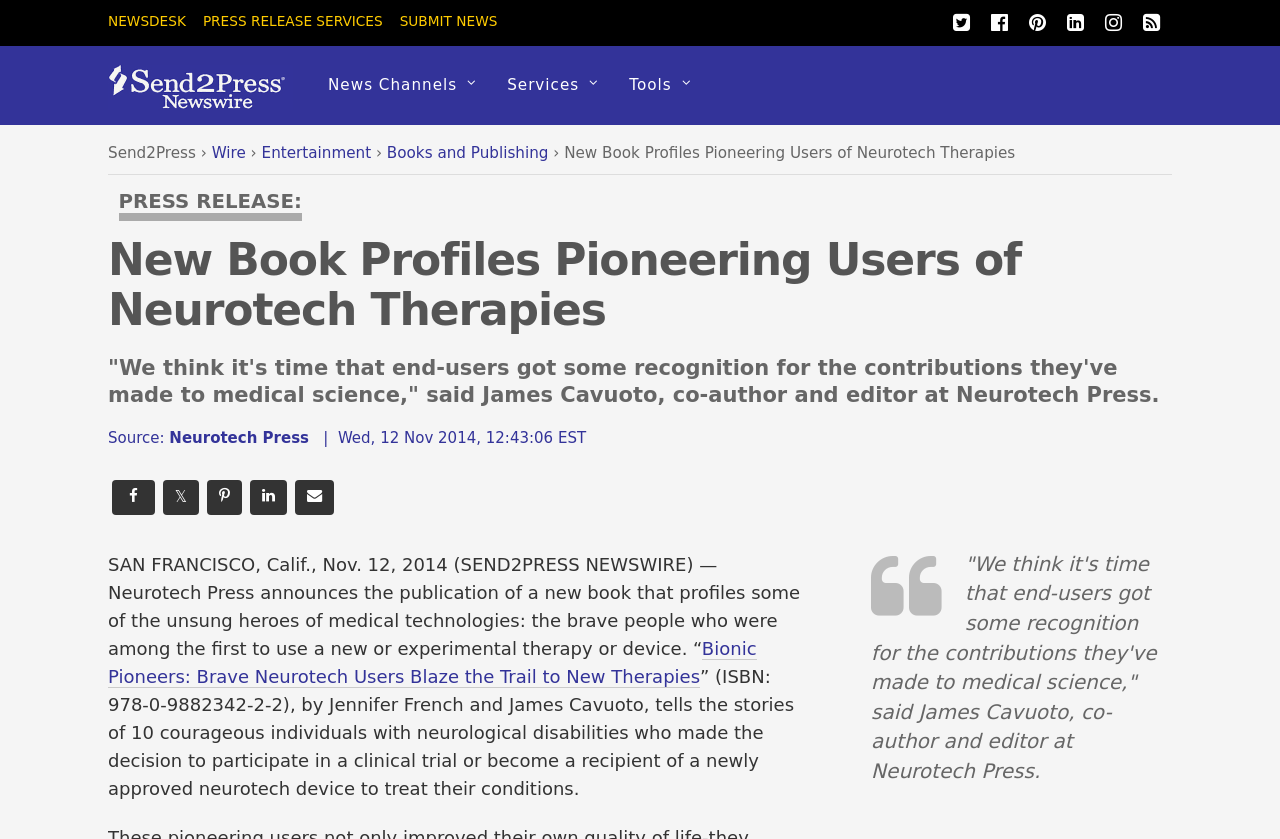Locate the bounding box coordinates of the element that should be clicked to execute the following instruction: "Read about New Book Profiles Pioneering Users of Neurotech Therapies".

[0.441, 0.171, 0.793, 0.193]